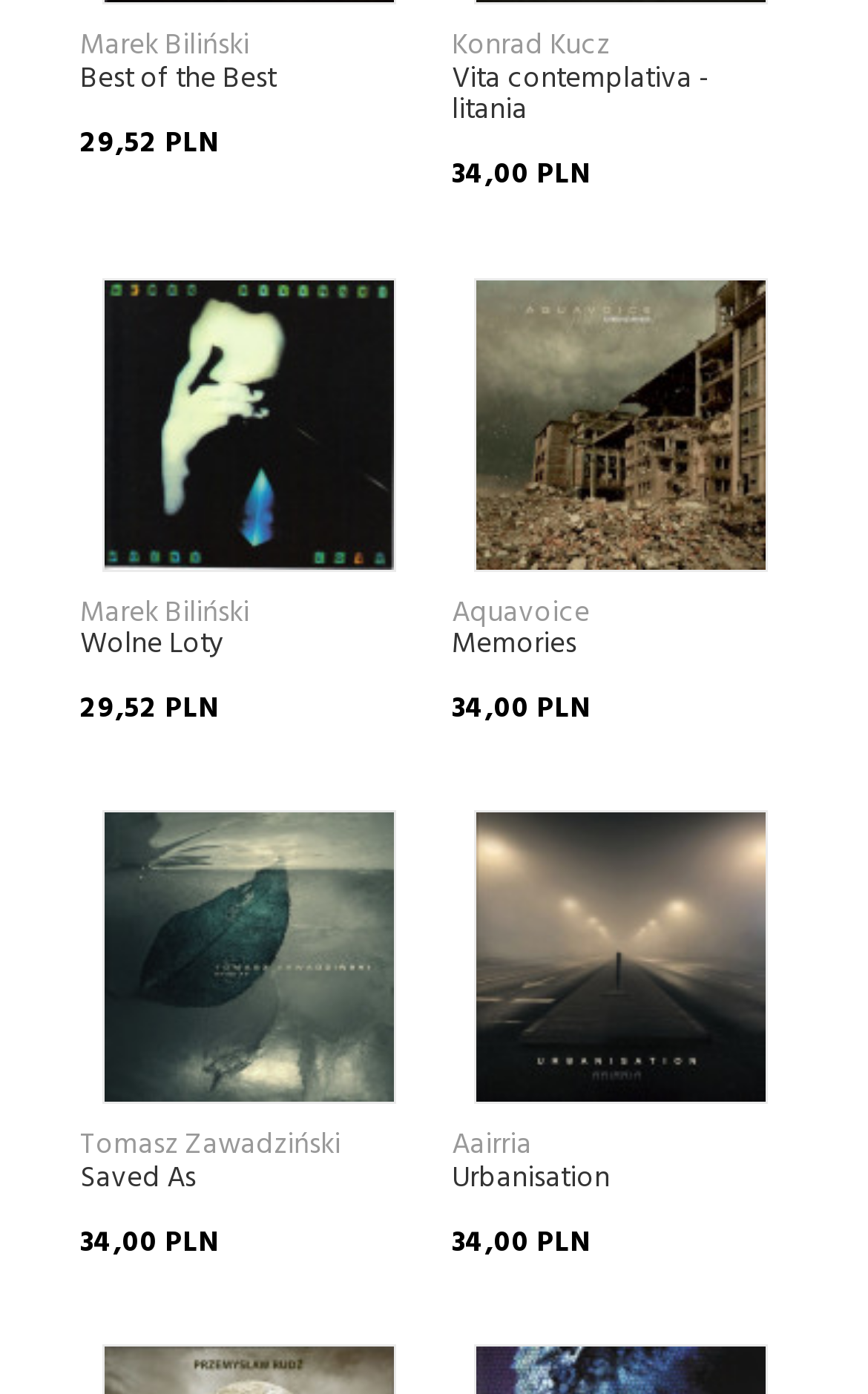How many products have a price of 34 PLN? Analyze the screenshot and reply with just one word or a short phrase.

3